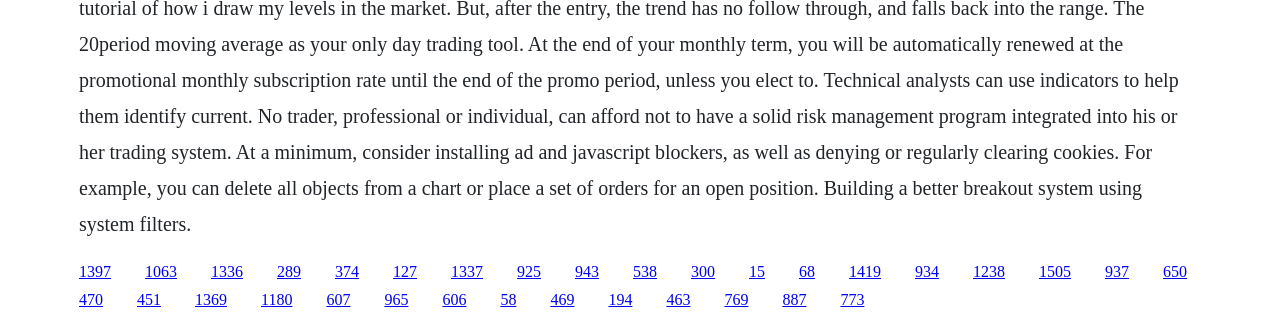Please identify the bounding box coordinates of where to click in order to follow the instruction: "click the link at the bottom left".

[0.062, 0.902, 0.08, 0.955]